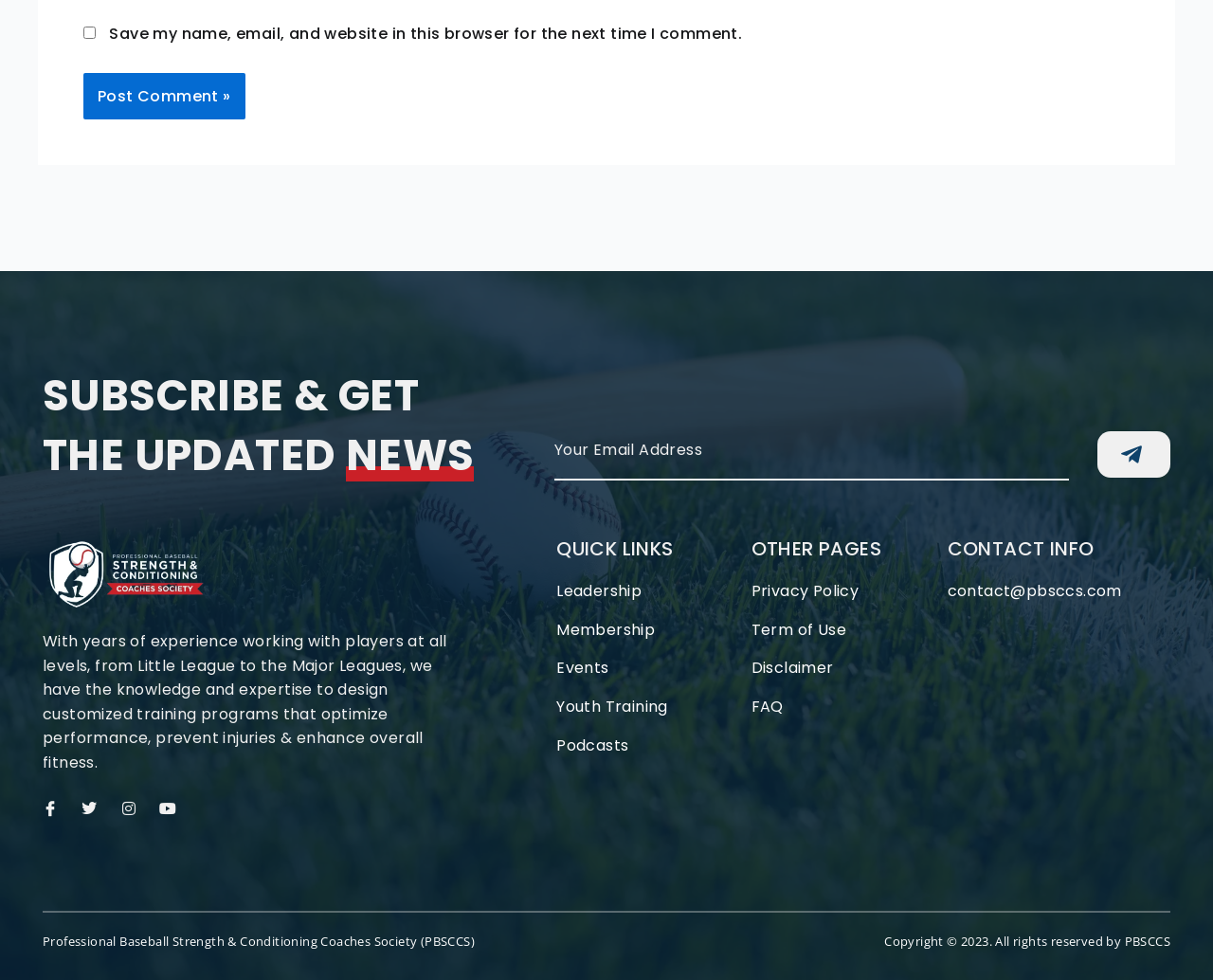Respond to the question below with a single word or phrase: How many social media links are available?

4